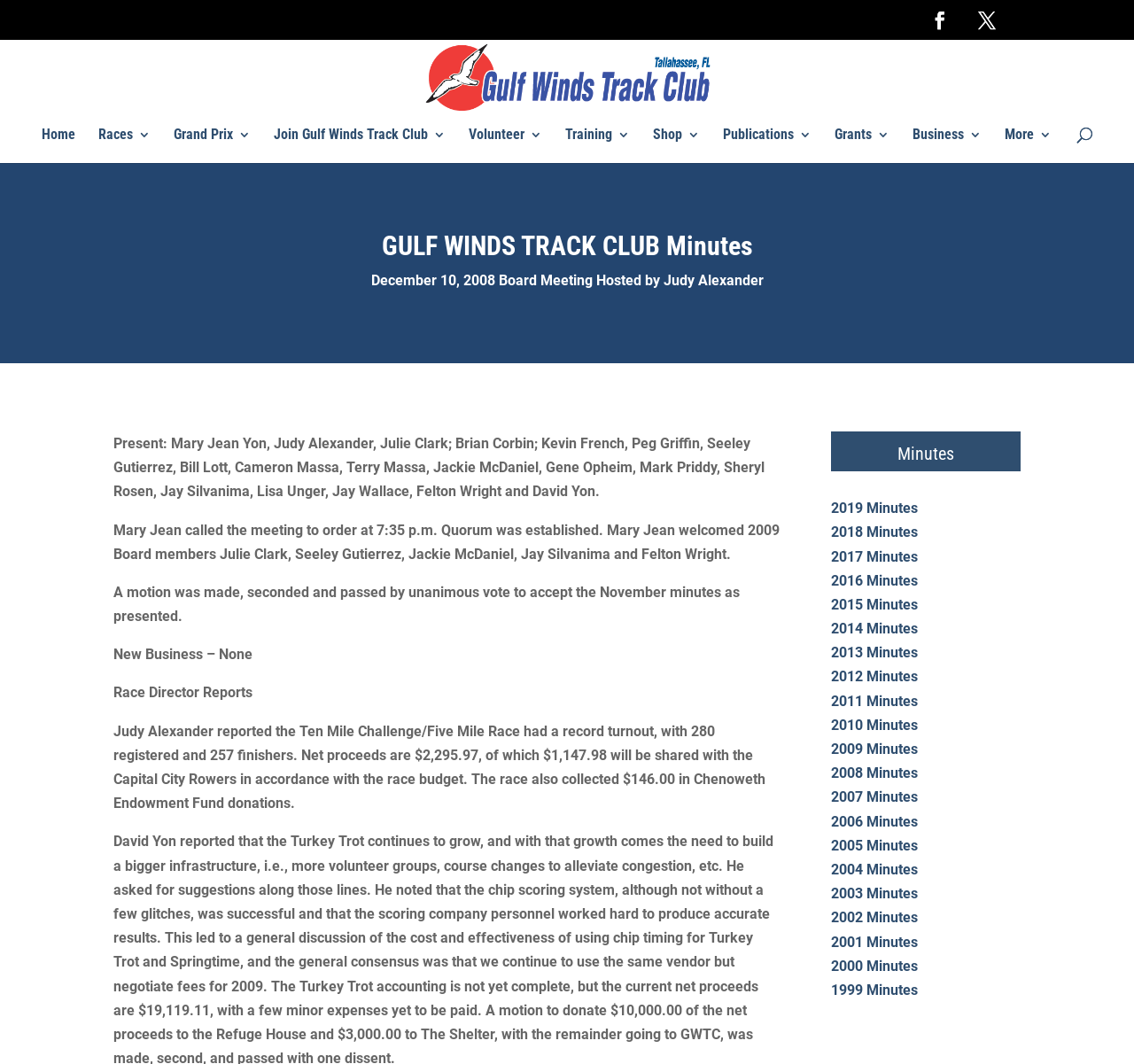Specify the bounding box coordinates of the area that needs to be clicked to achieve the following instruction: "Read about Gulf Winds Track Club".

[0.195, 0.219, 0.805, 0.252]